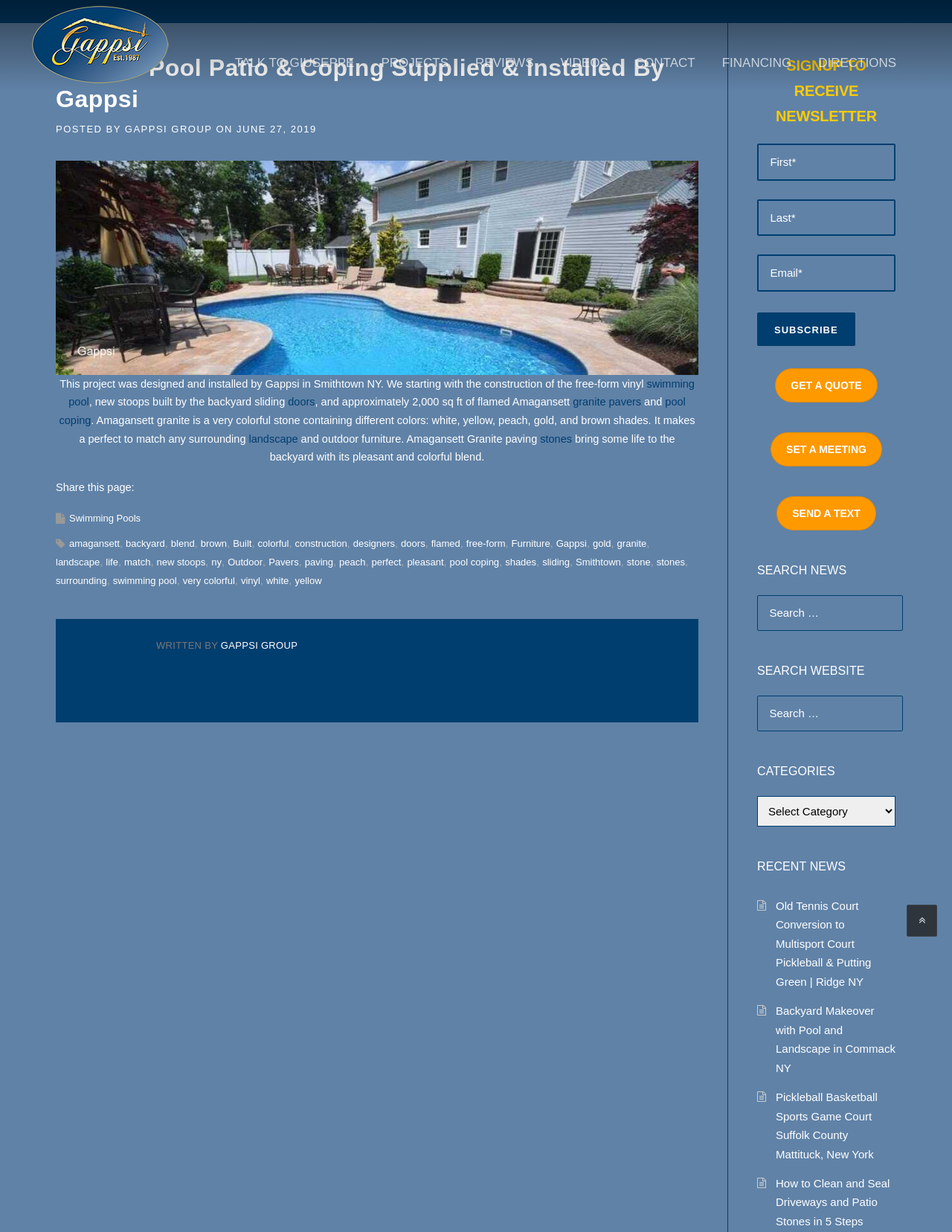Given the webpage screenshot and the description, determine the bounding box coordinates (top-left x, top-left y, bottom-right x, bottom-right y) that define the location of the UI element matching this description: SET A MEETING

[0.809, 0.351, 0.927, 0.379]